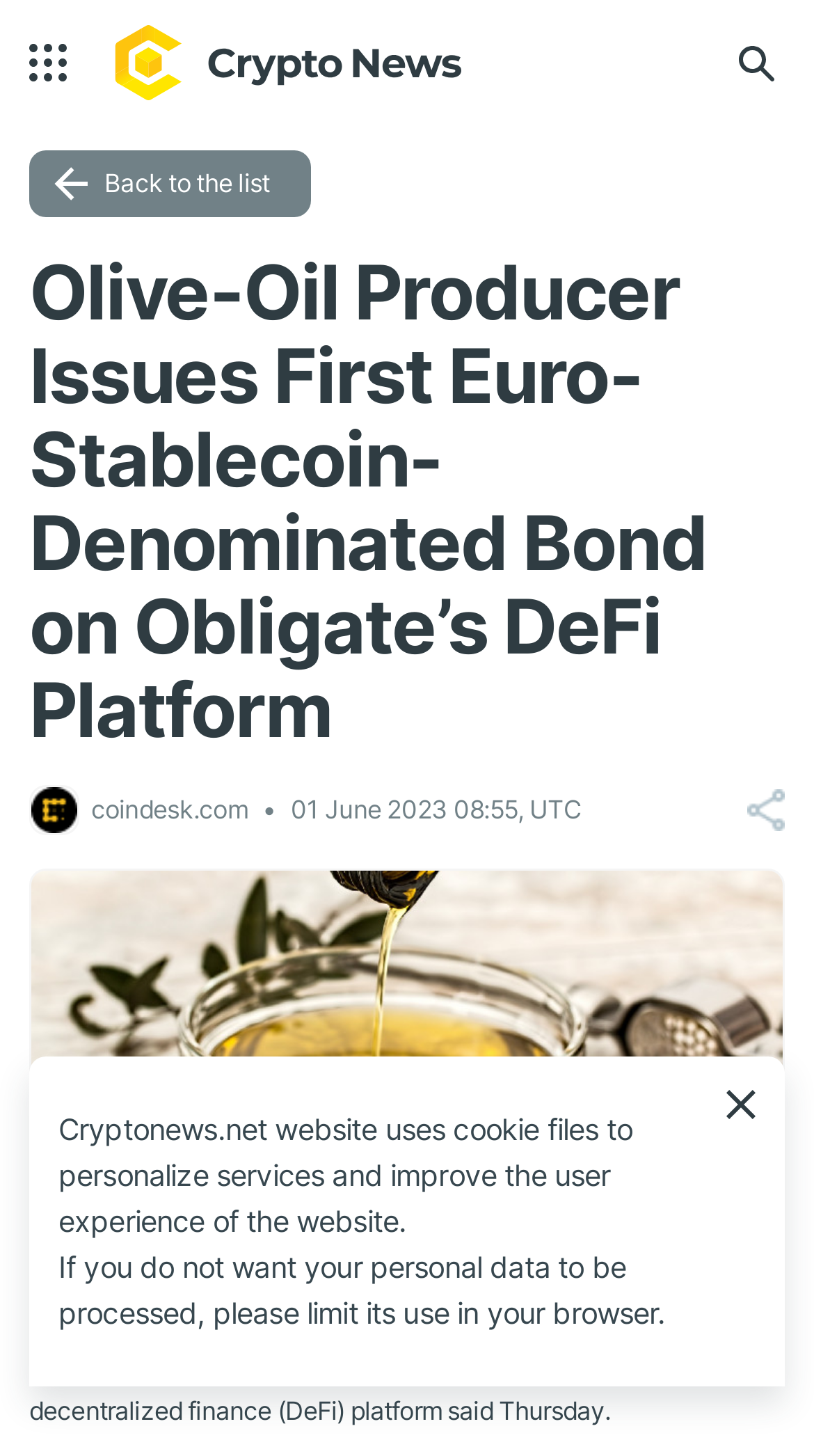What is the name of the olive oil producer?
Examine the webpage screenshot and provide an in-depth answer to the question.

The name of the olive oil producer can be found in the paragraph of text that describes the article, which states 'Lamar Olive Oil has issued an on-chain bond using Obligate in a first for the sustainable-agriculture industry...'.